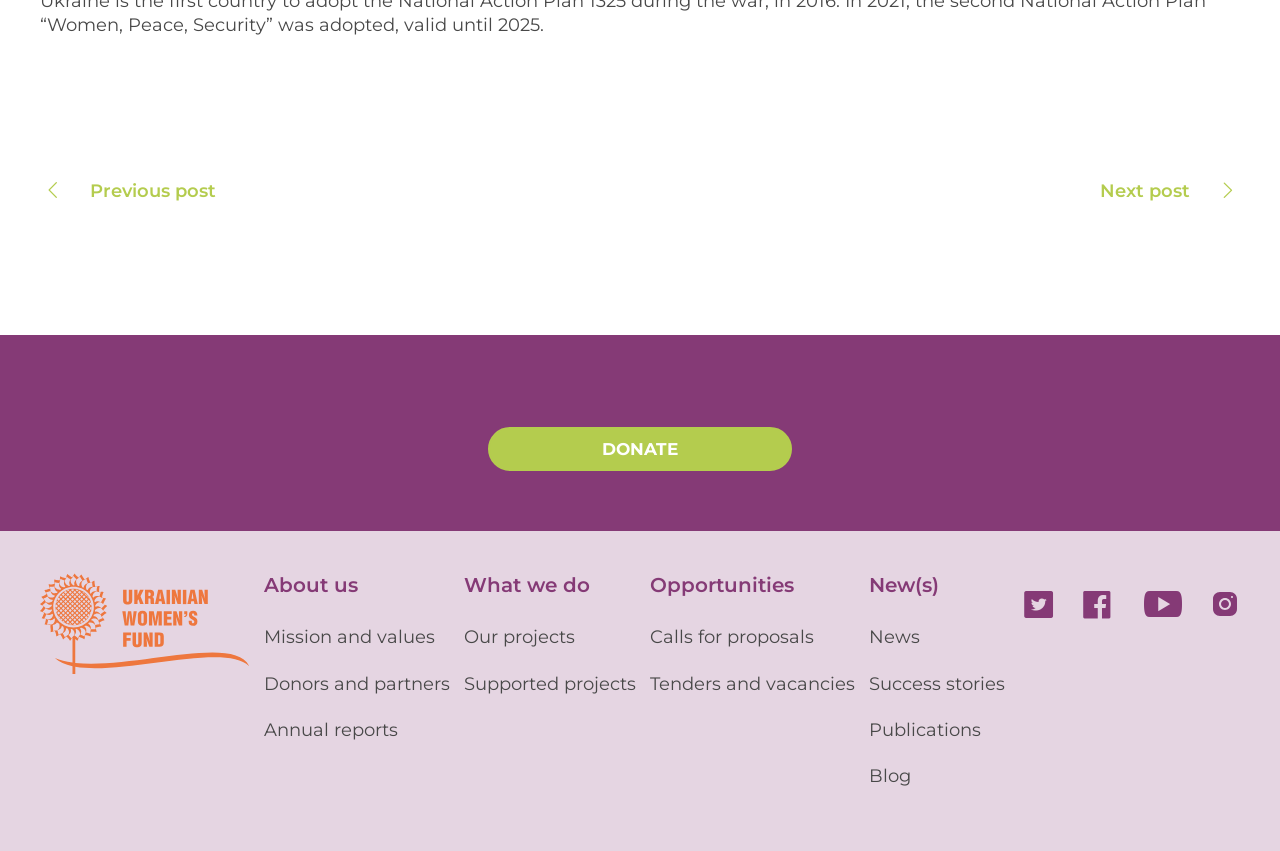Locate the bounding box coordinates of the element's region that should be clicked to carry out the following instruction: "Follow on social media". The coordinates need to be four float numbers between 0 and 1, i.e., [left, top, right, bottom].

[0.796, 0.683, 0.826, 0.737]